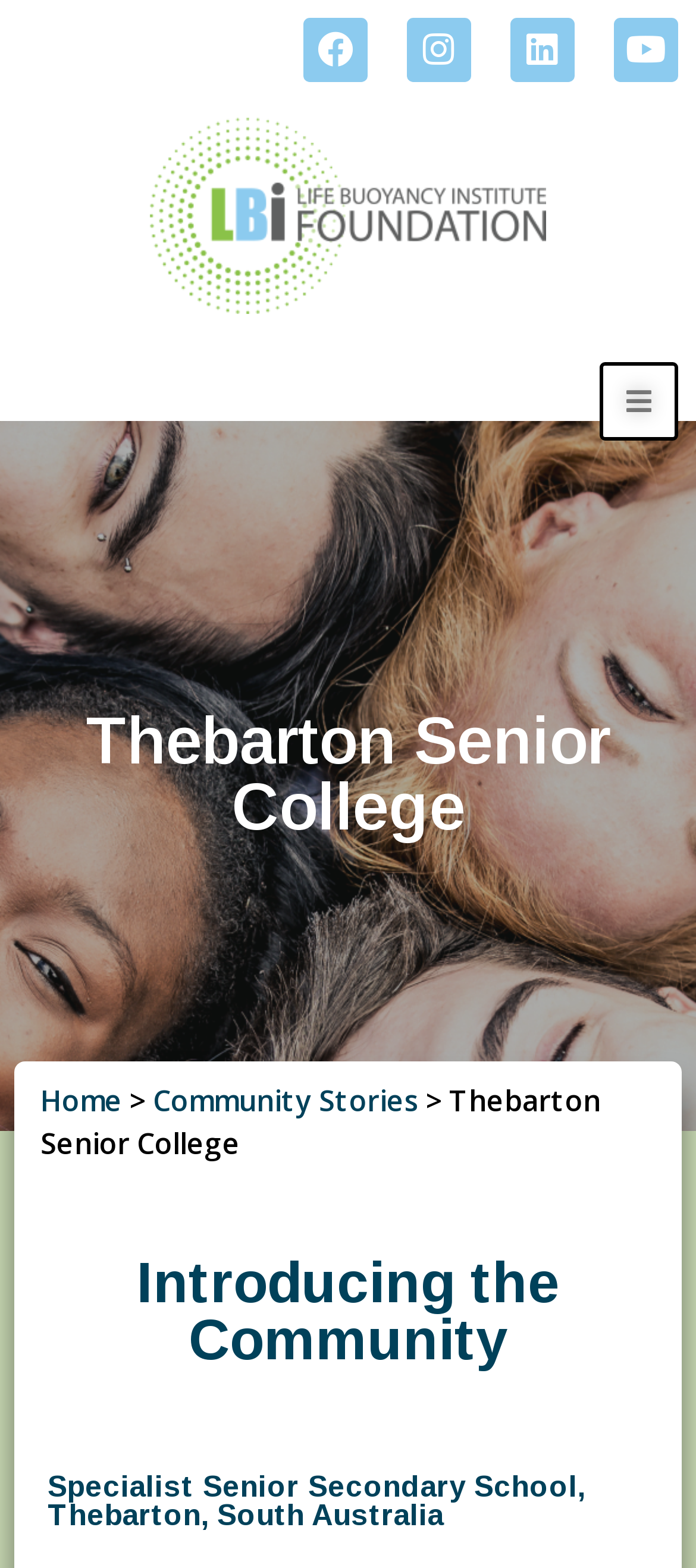How many social media links are available?
Provide a detailed answer to the question, using the image to inform your response.

I counted the number of social media links at the top of the webpage, which are Facebook, Instagram, Linkedin, and Youtube, and found that there are 4 links.